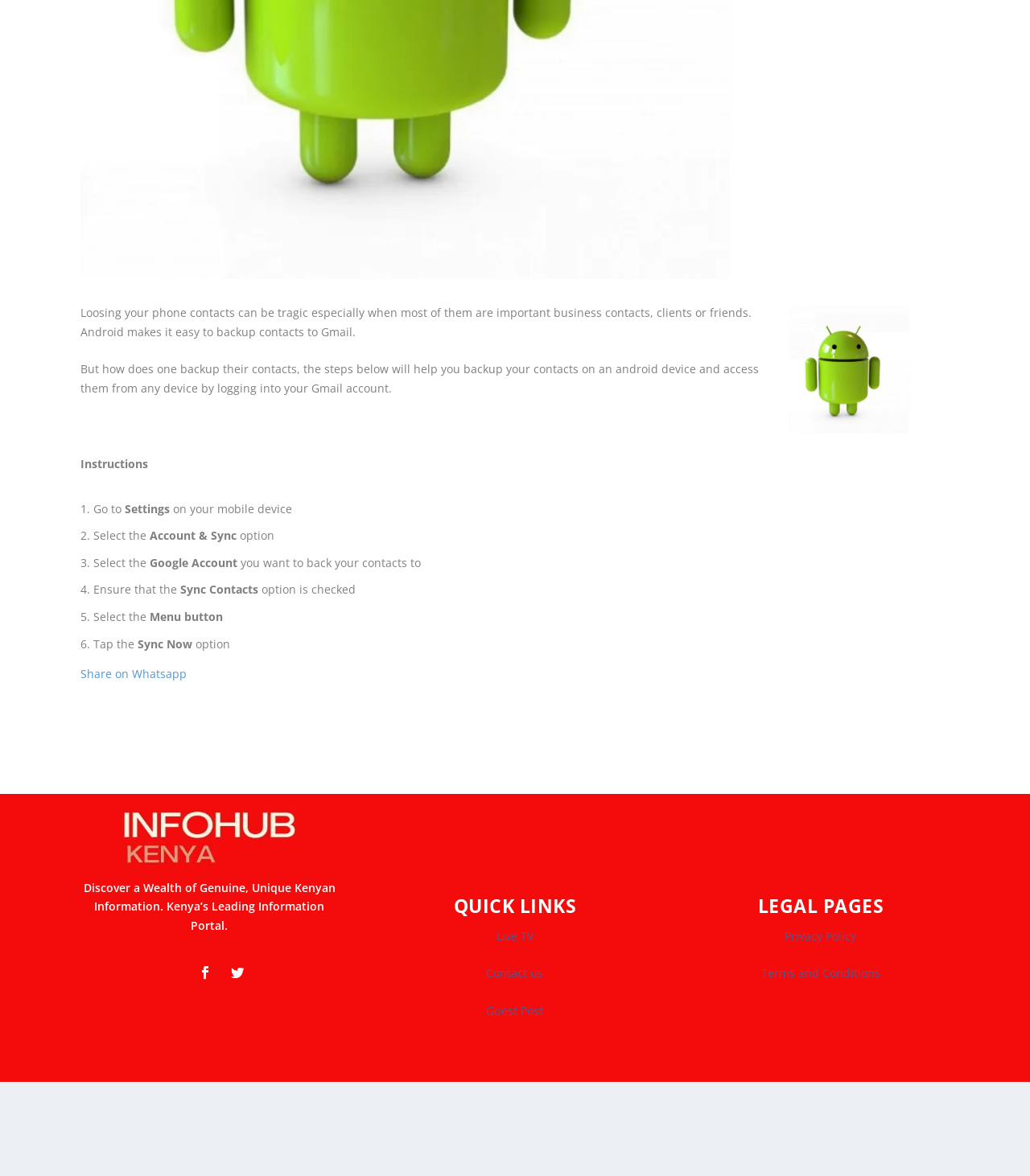Locate the coordinates of the bounding box for the clickable region that fulfills this instruction: "Share on Whatsapp".

[0.078, 0.624, 0.181, 0.637]